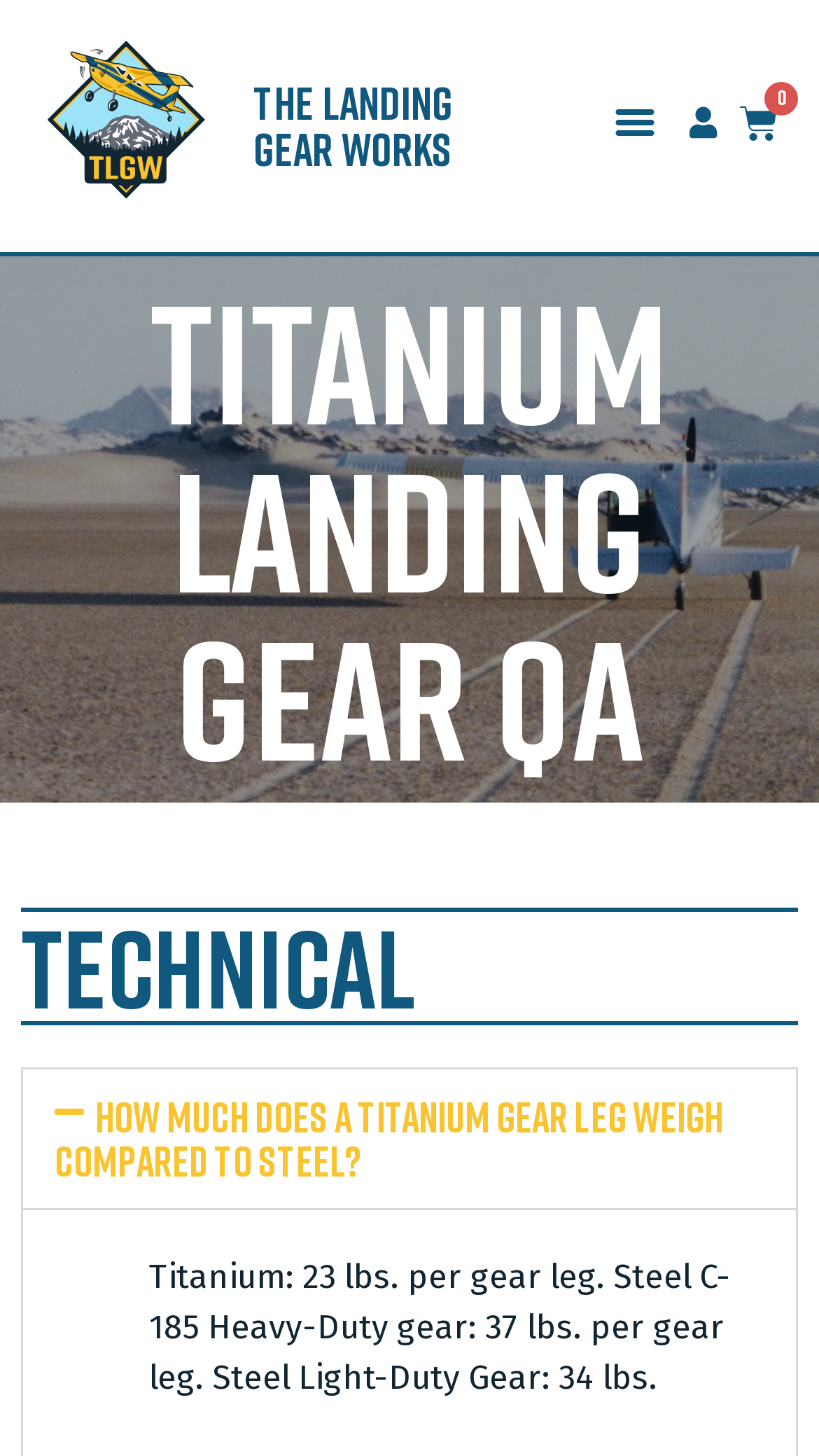Answer the following query concisely with a single word or phrase:
What is the current state of the cart?

0 items